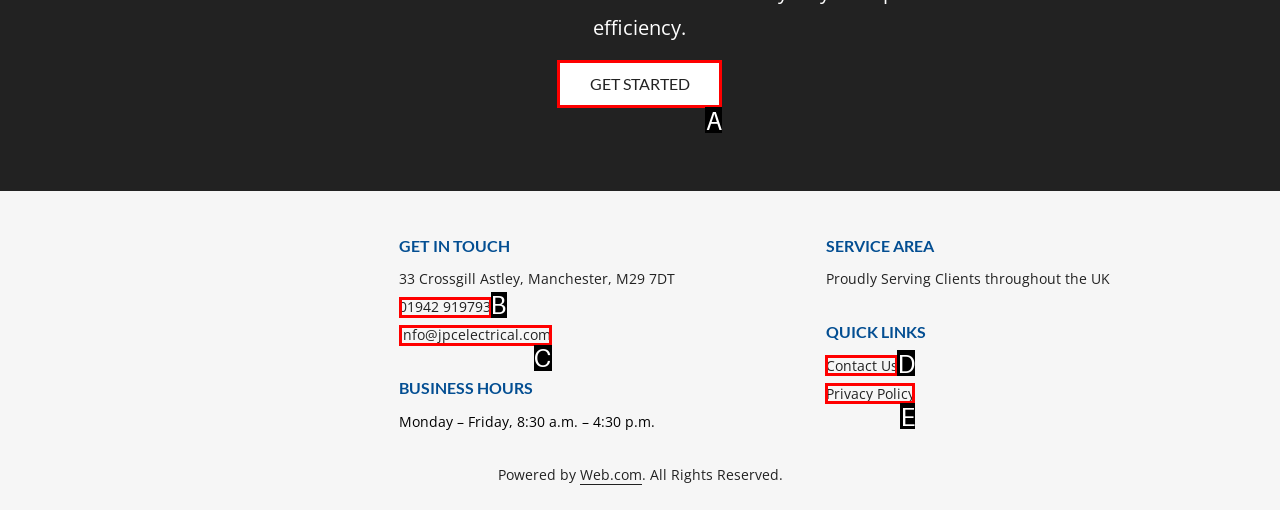Determine which HTML element best fits the description: 01942 919793
Answer directly with the letter of the matching option from the available choices.

B